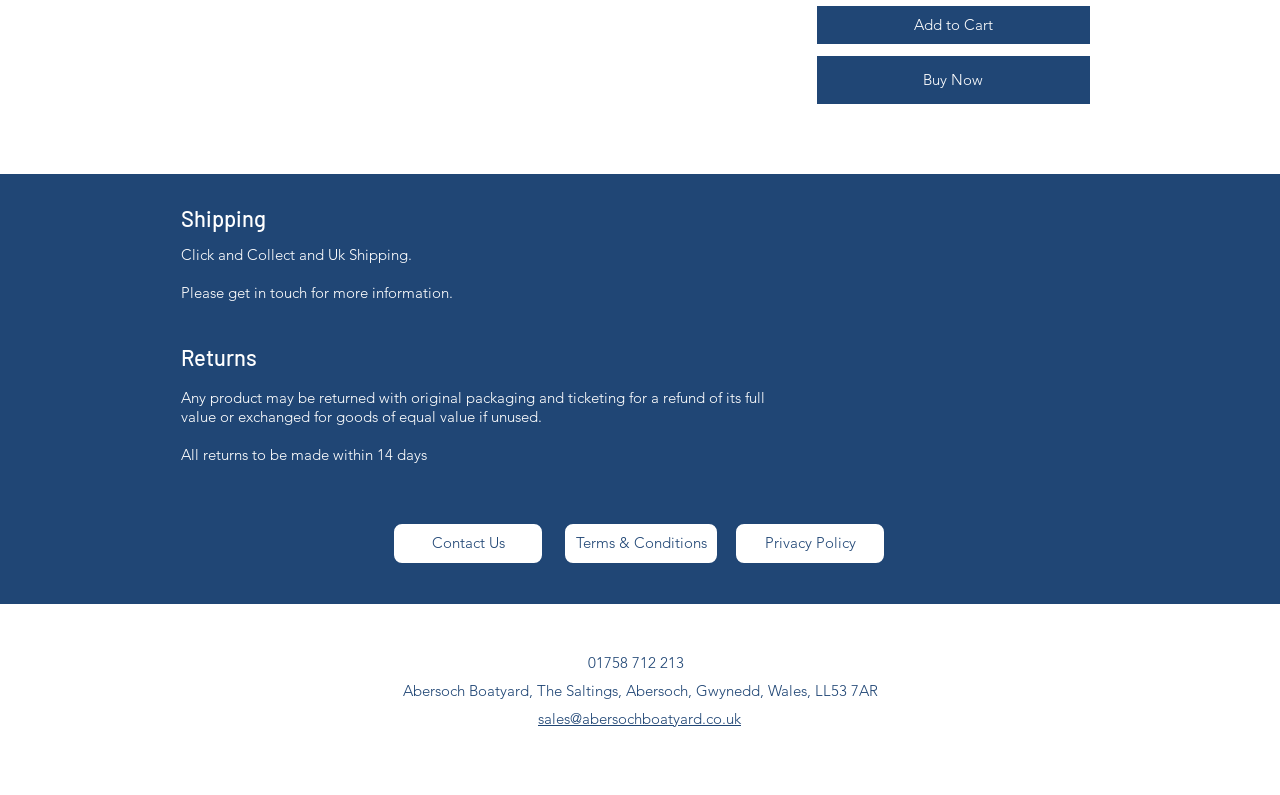Look at the image and answer the question in detail:
What is the topic of the first heading?

The first heading on the webpage is 'Shipping', which is indicated by the element with the text 'Shipping' and bounding box coordinates [0.141, 0.258, 0.384, 0.291]. This suggests that the webpage is discussing shipping-related information.